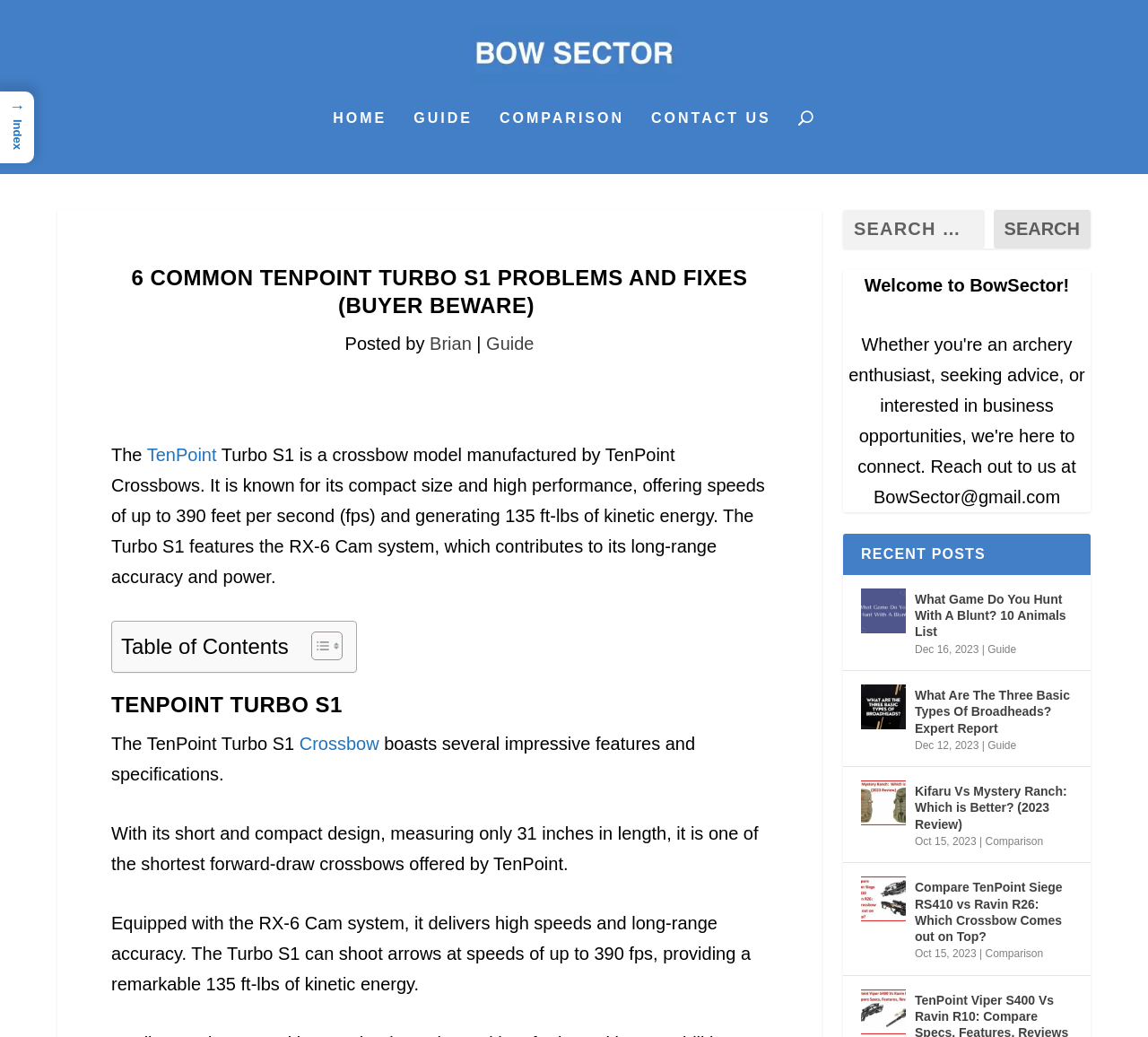Give a concise answer of one word or phrase to the question: 
What is the length of the TenPoint Turbo S1?

31 inches